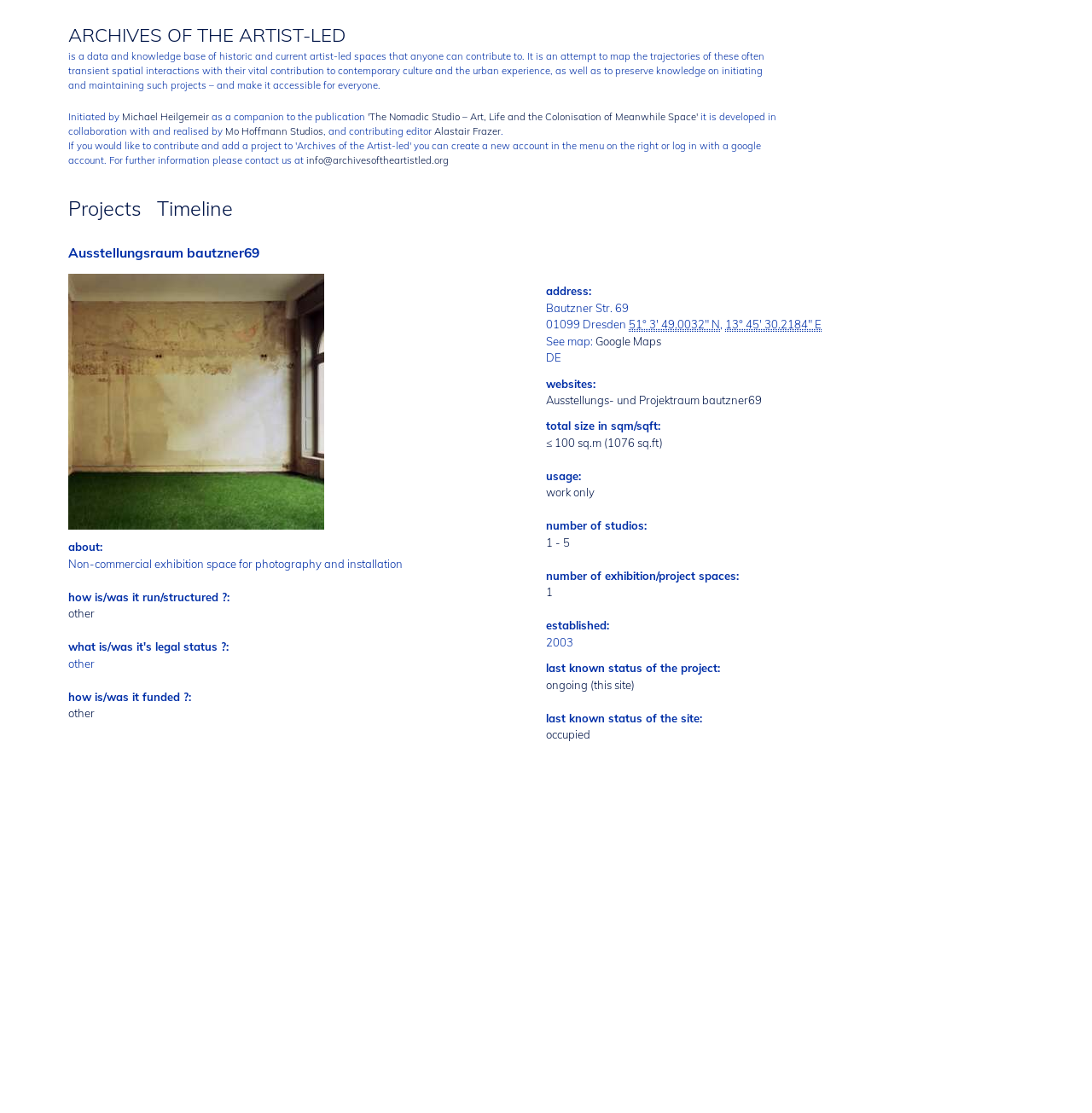Respond with a single word or phrase to the following question: What is the total size of the artist-led space?

≤ 100 sq.m (1076 sq.ft)